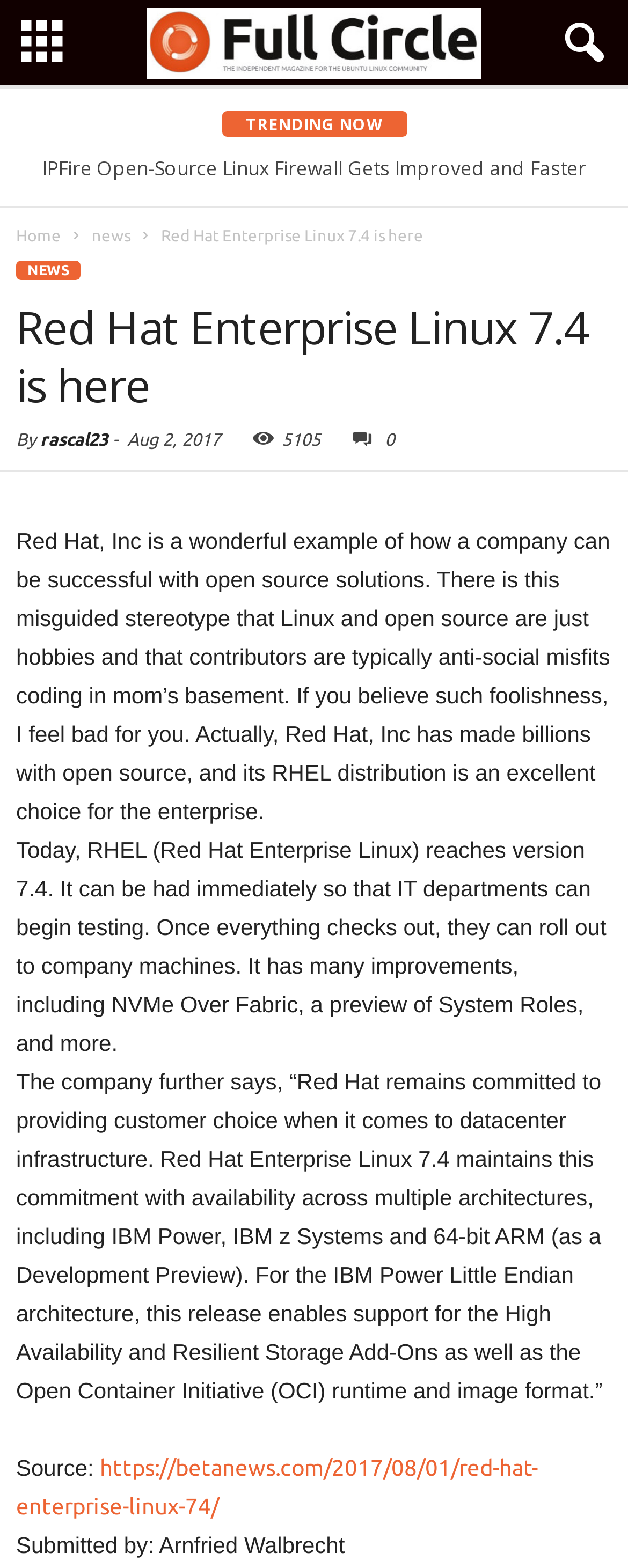Detail the various sections and features present on the webpage.

This webpage appears to be a news article or blog post from Full Circle Magazine, with a focus on Linux and open-source solutions. At the top of the page, there is a navigation menu with a few links, including a button with an icon on the right side. Below the navigation menu, there is a header section with a title "Red Hat Enterprise Linux 7.4 is here" and a subtitle "By rascal23" along with the date "Aug 2, 2017" and some other metadata.

The main content of the page is divided into two sections. The first section features a list of trending news articles, each with a heading and a link to the full article. There are five news articles in total, with titles such as "Zorin OS 15 Lite Released as a Windows 7 Replacement, Based on Ubuntu 18.04 LTS" and "Linux Servers Running Webmin App Targeted By DDoS Attacks".

The second section is the main article, which discusses Red Hat Enterprise Linux 7.4 and its release. The article is divided into several paragraphs, with the first paragraph introducing Red Hat as a successful example of a company that has made billions with open-source solutions. The subsequent paragraphs discuss the features and improvements of RHEL 7.4, including NVMe Over Fabric and System Roles, as well as its availability on multiple architectures. The article concludes with a source link and a submission credit.

Throughout the page, there are several links and buttons, including a "Home" link, a "News" link, and a few social media icons. The overall layout is clean and easy to navigate, with clear headings and concise text.